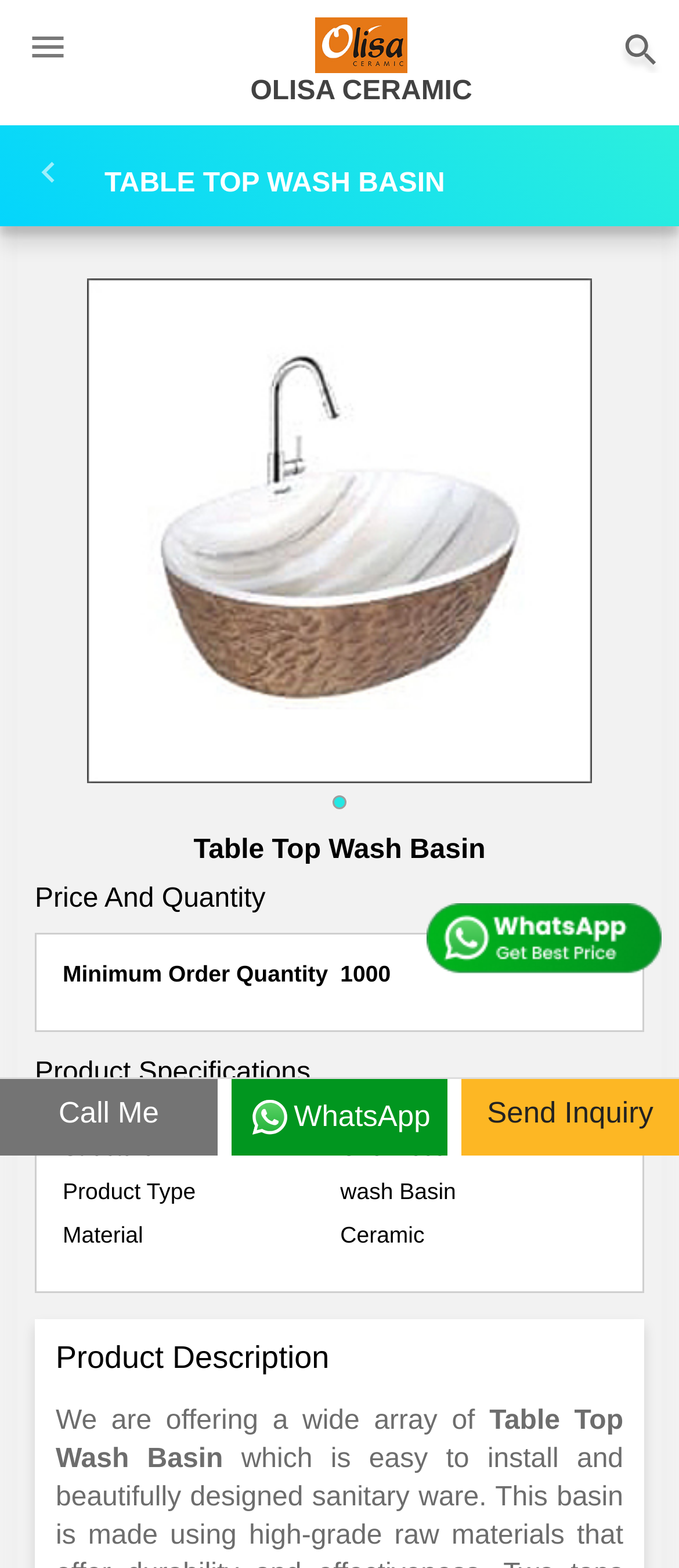Using the provided element description: "Call Me", determine the bounding box coordinates of the corresponding UI element in the screenshot.

[0.0, 0.688, 0.32, 0.737]